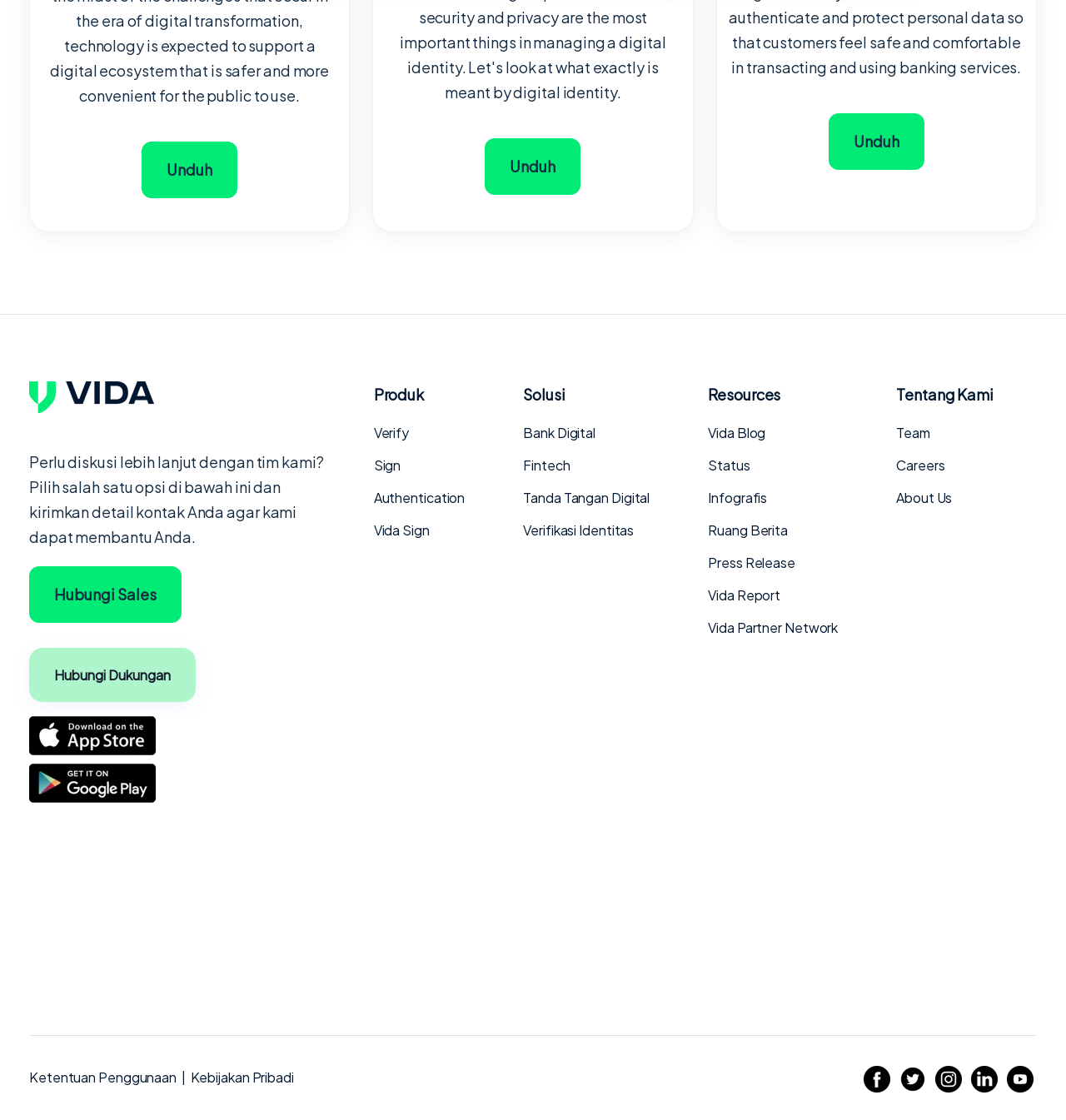Pinpoint the bounding box coordinates of the clickable area necessary to execute the following instruction: "Contact sales". The coordinates should be given as four float numbers between 0 and 1, namely [left, top, right, bottom].

[0.027, 0.522, 0.17, 0.539]